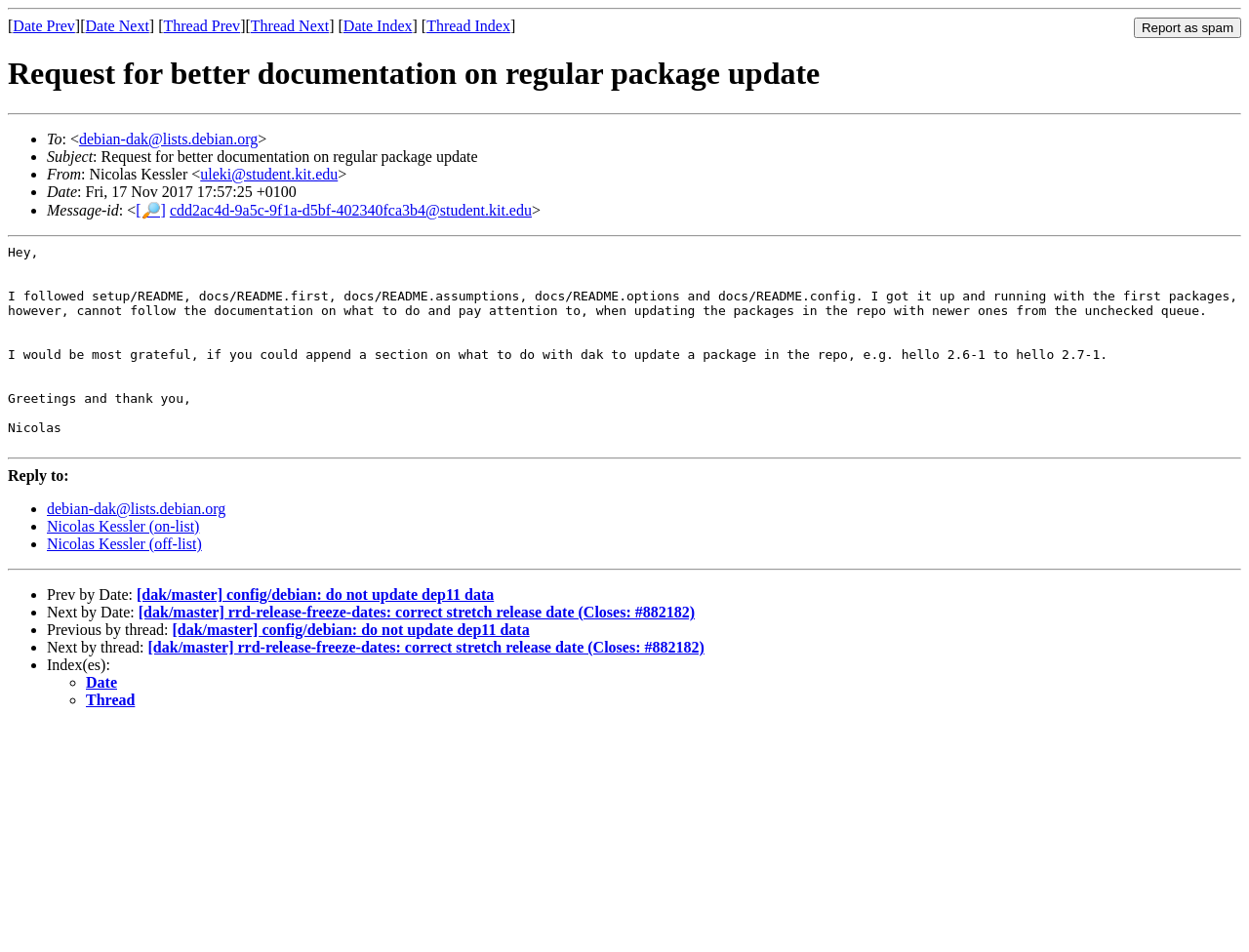Show the bounding box coordinates of the element that should be clicked to complete the task: "Report as spam".

[0.908, 0.018, 0.994, 0.04]